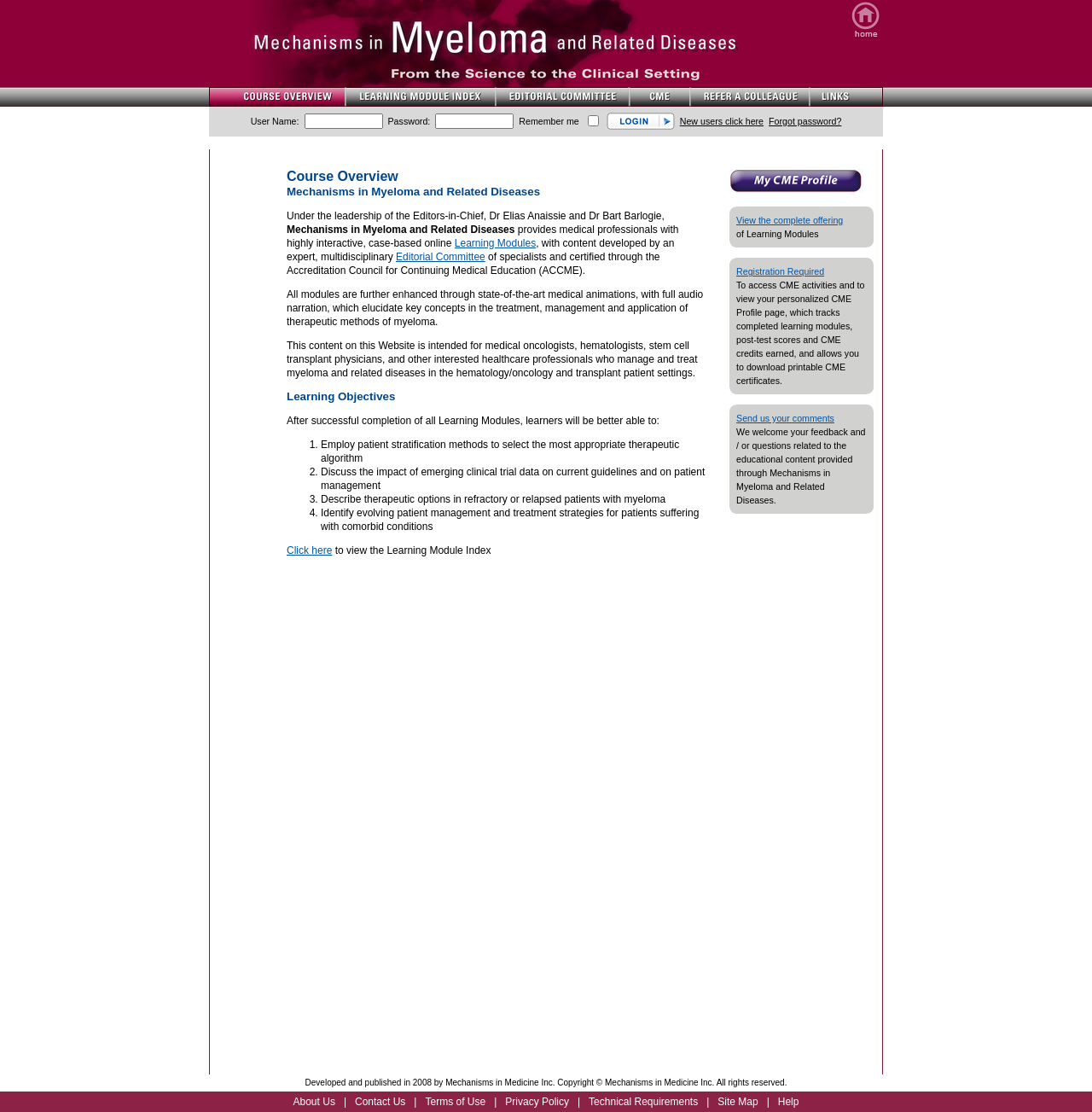Provide the bounding box coordinates for the area that should be clicked to complete the instruction: "Submit".

[0.777, 0.0, 0.809, 0.035]